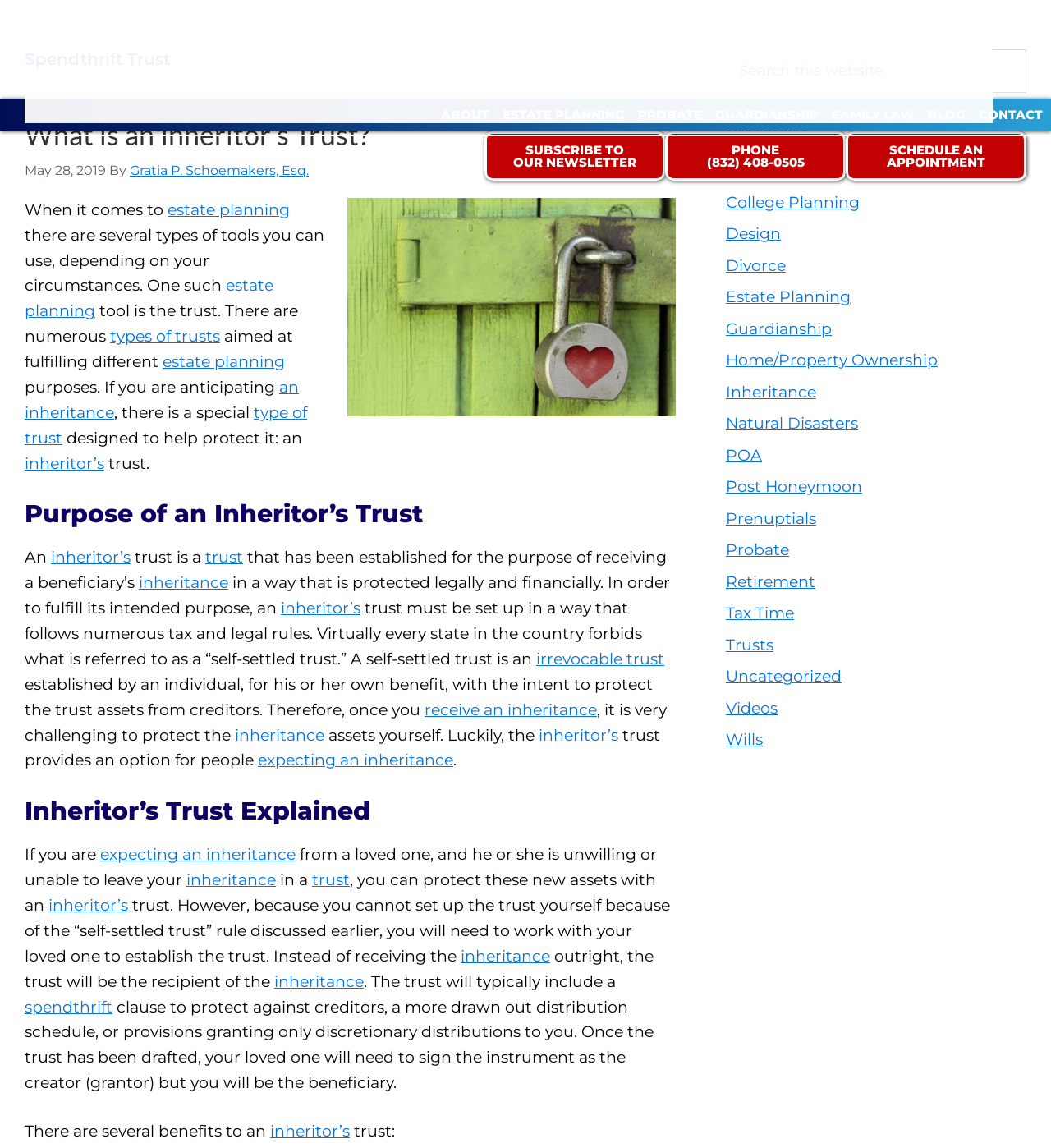Find the bounding box coordinates of the element I should click to carry out the following instruction: "Click the 'SCHEDULE AN APPOINTMENT' link".

[0.805, 0.007, 0.977, 0.05]